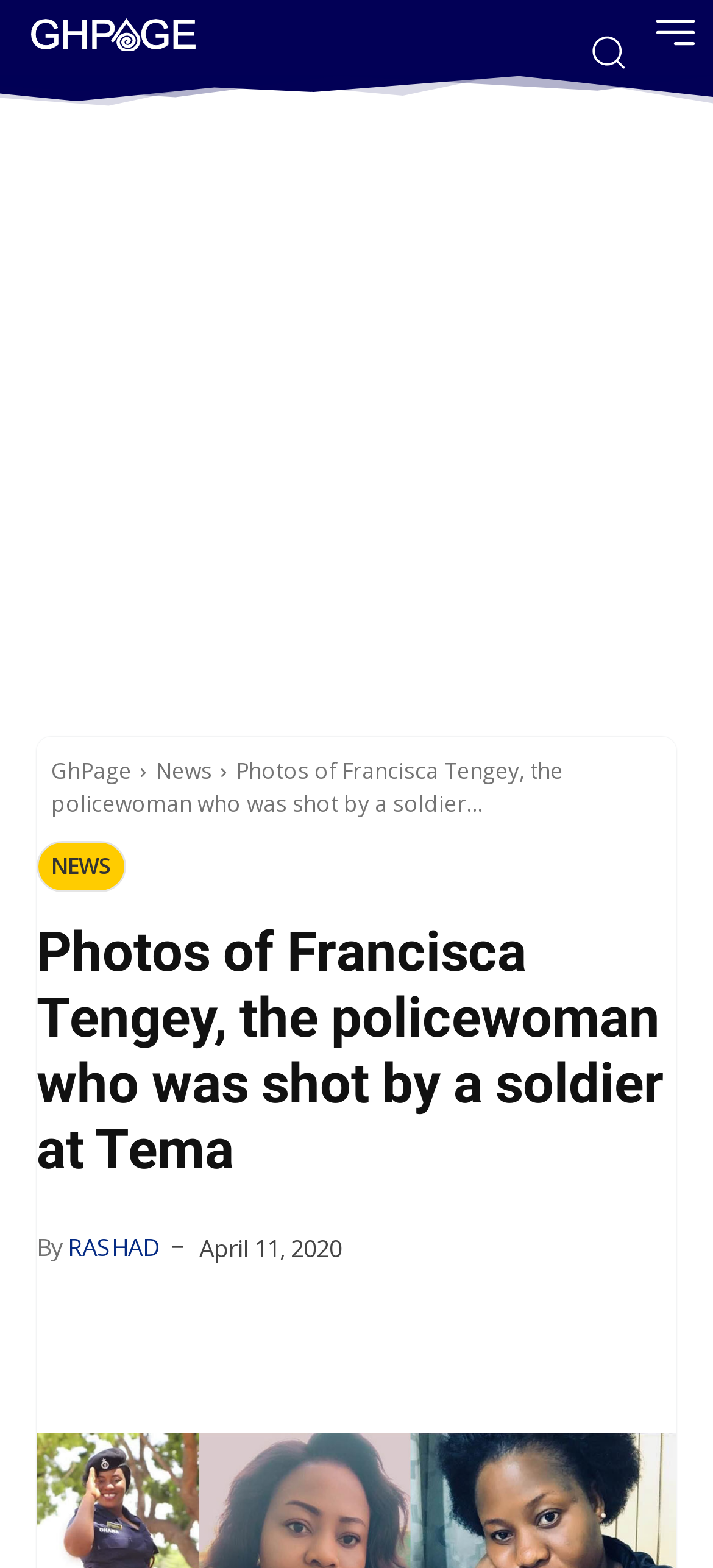What social media platforms are mentioned on the webpage?
Based on the screenshot, respond with a single word or phrase.

Facebook, Twitter, WhatsApp